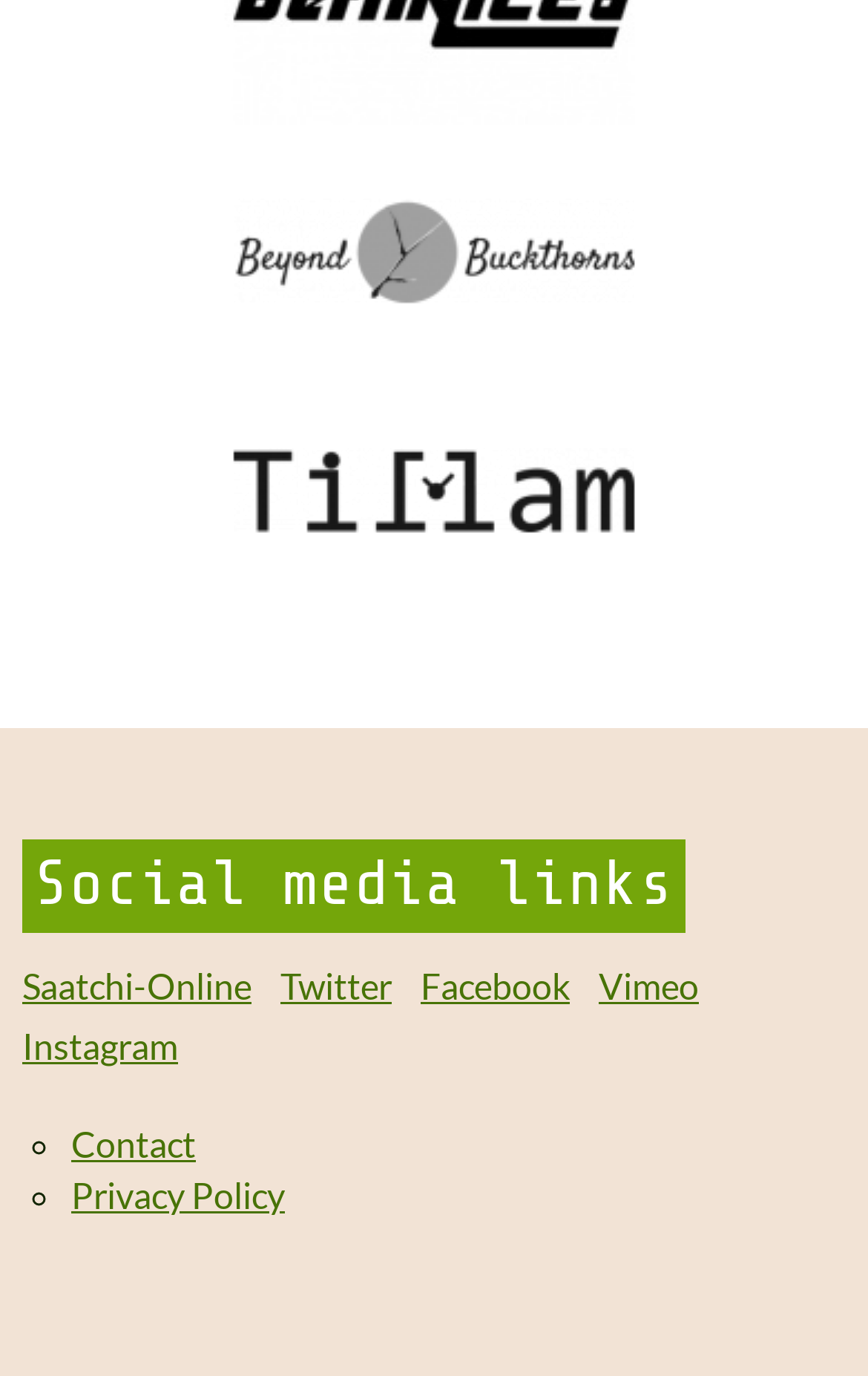Reply to the question with a brief word or phrase: How many social media links are there?

5